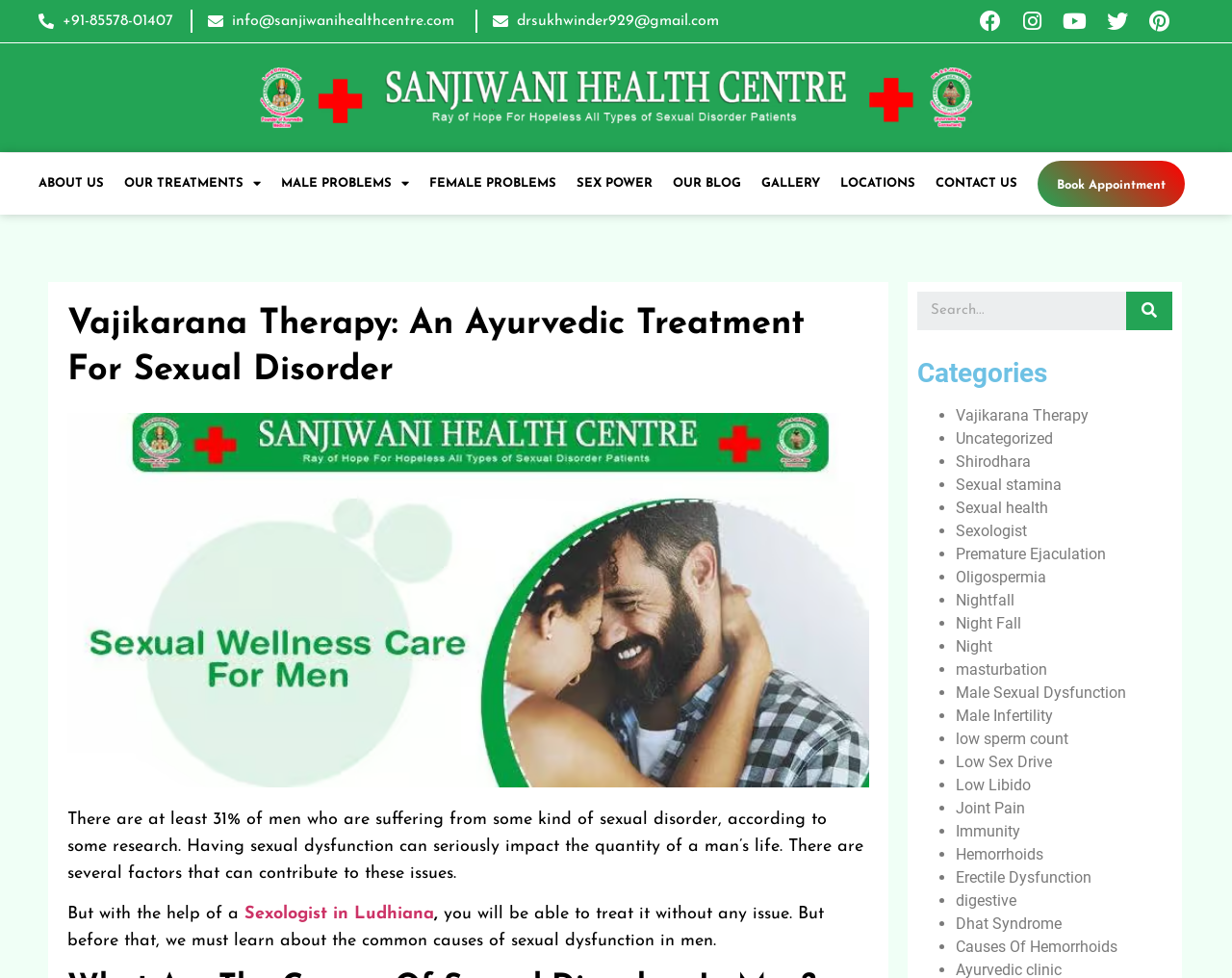Locate the bounding box coordinates of the element you need to click to accomplish the task described by this instruction: "Click the 'Book Appointment' link".

[0.842, 0.164, 0.962, 0.211]